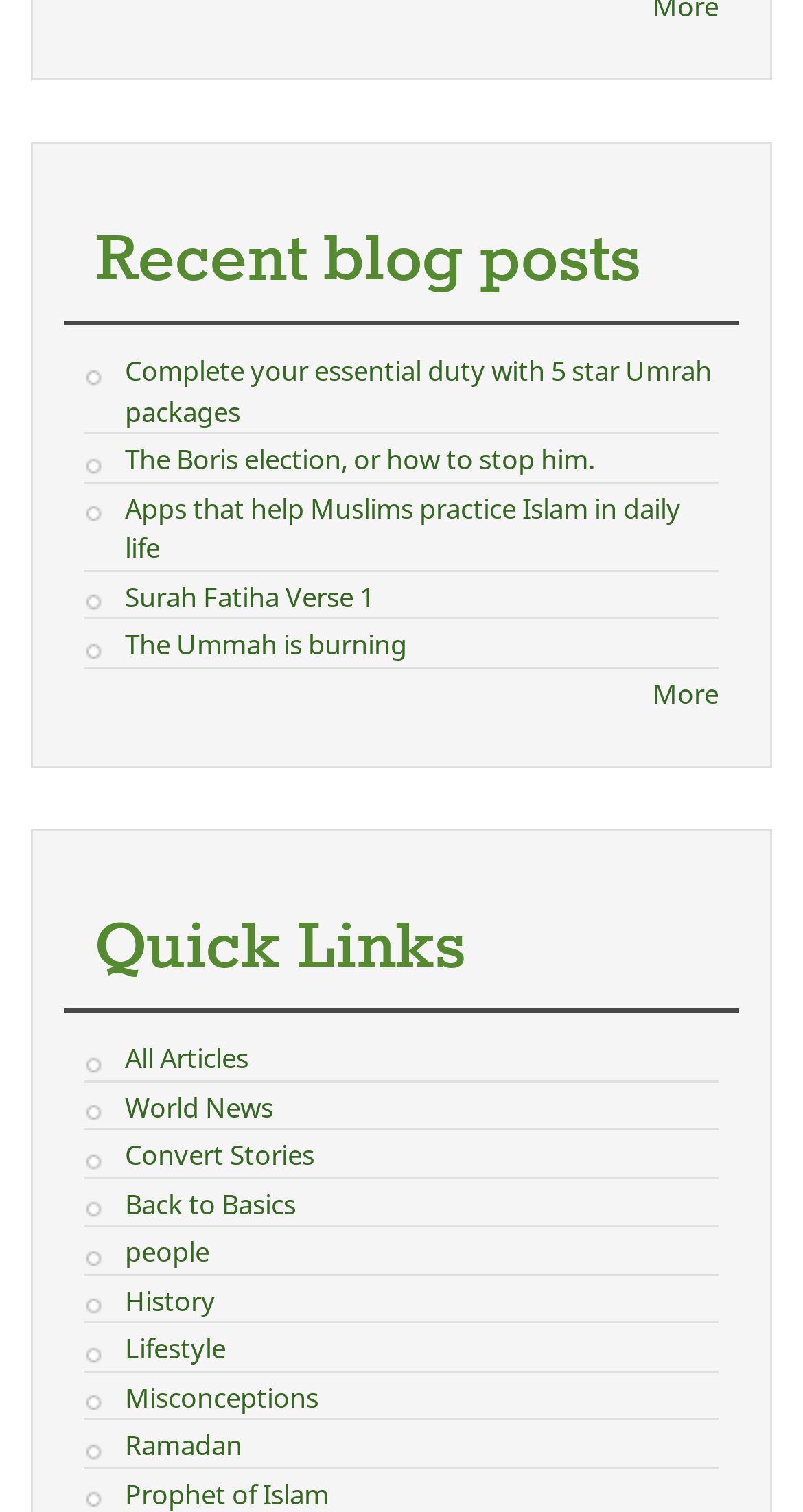Determine the bounding box coordinates of the element's region needed to click to follow the instruction: "View all articles". Provide these coordinates as four float numbers between 0 and 1, formatted as [left, top, right, bottom].

[0.155, 0.687, 0.309, 0.712]